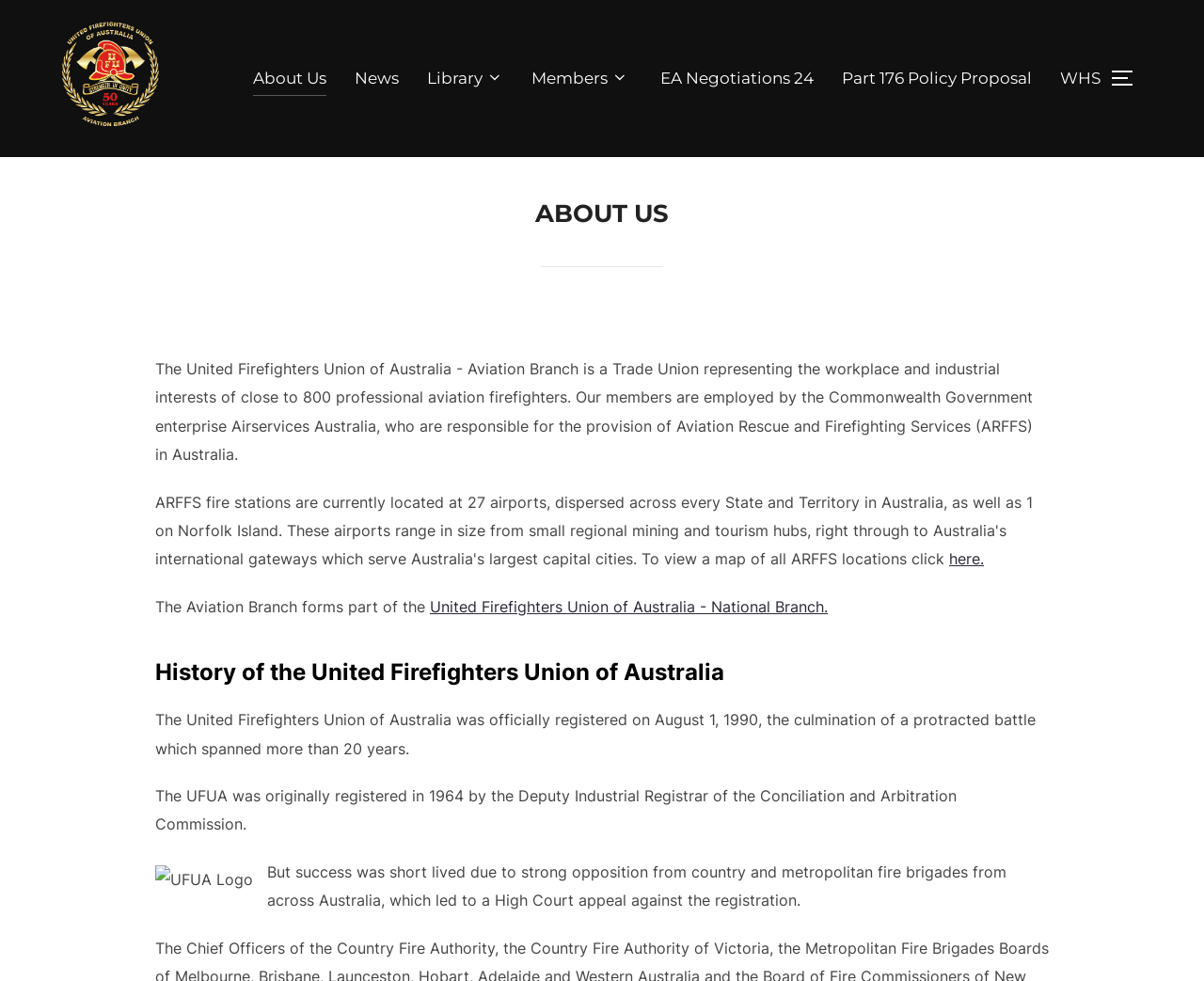What is the name of the union?
Based on the image, answer the question with a single word or brief phrase.

UFUAV